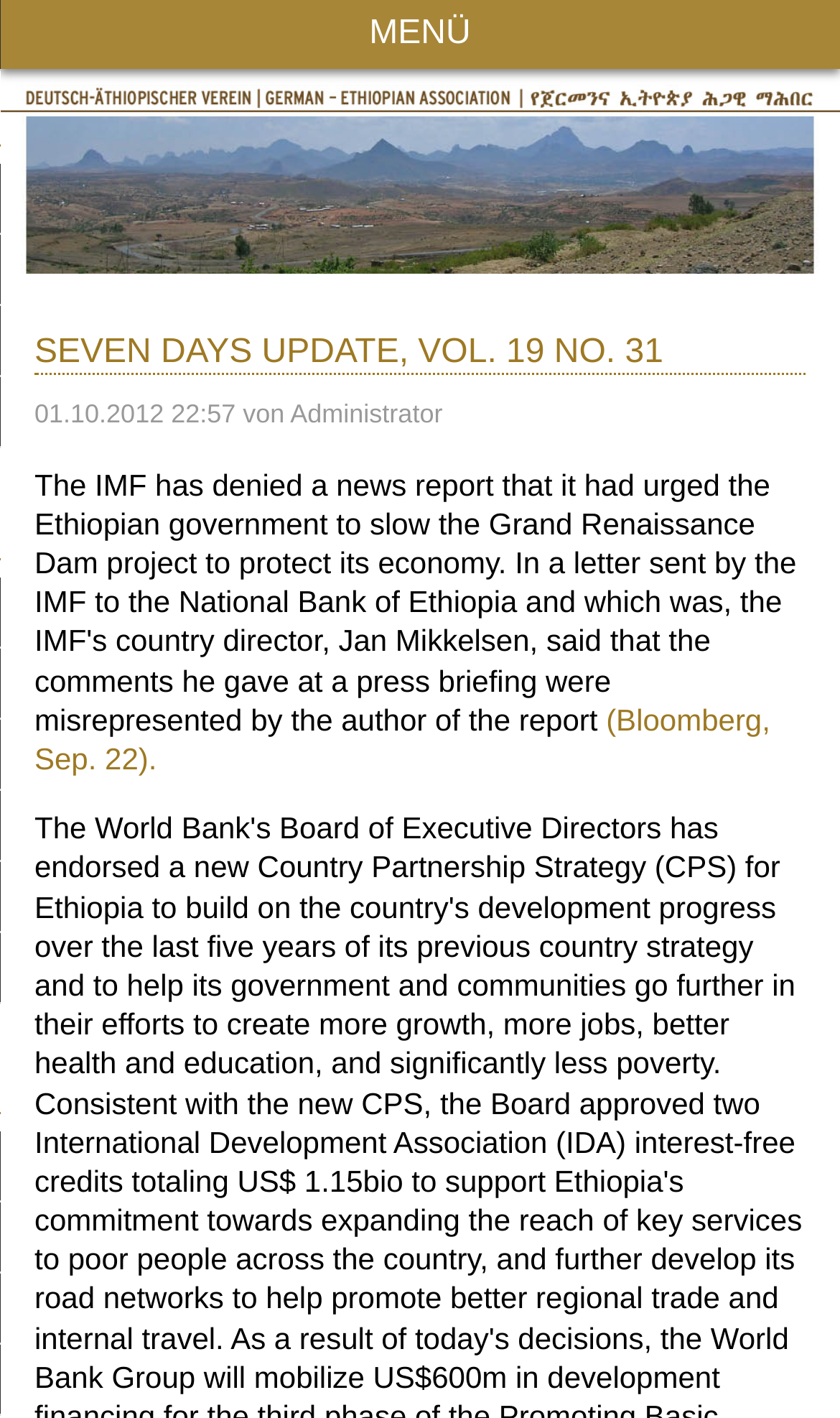What type of organization is this?
Please provide a single word or phrase based on the screenshot.

German Ethiopian Association